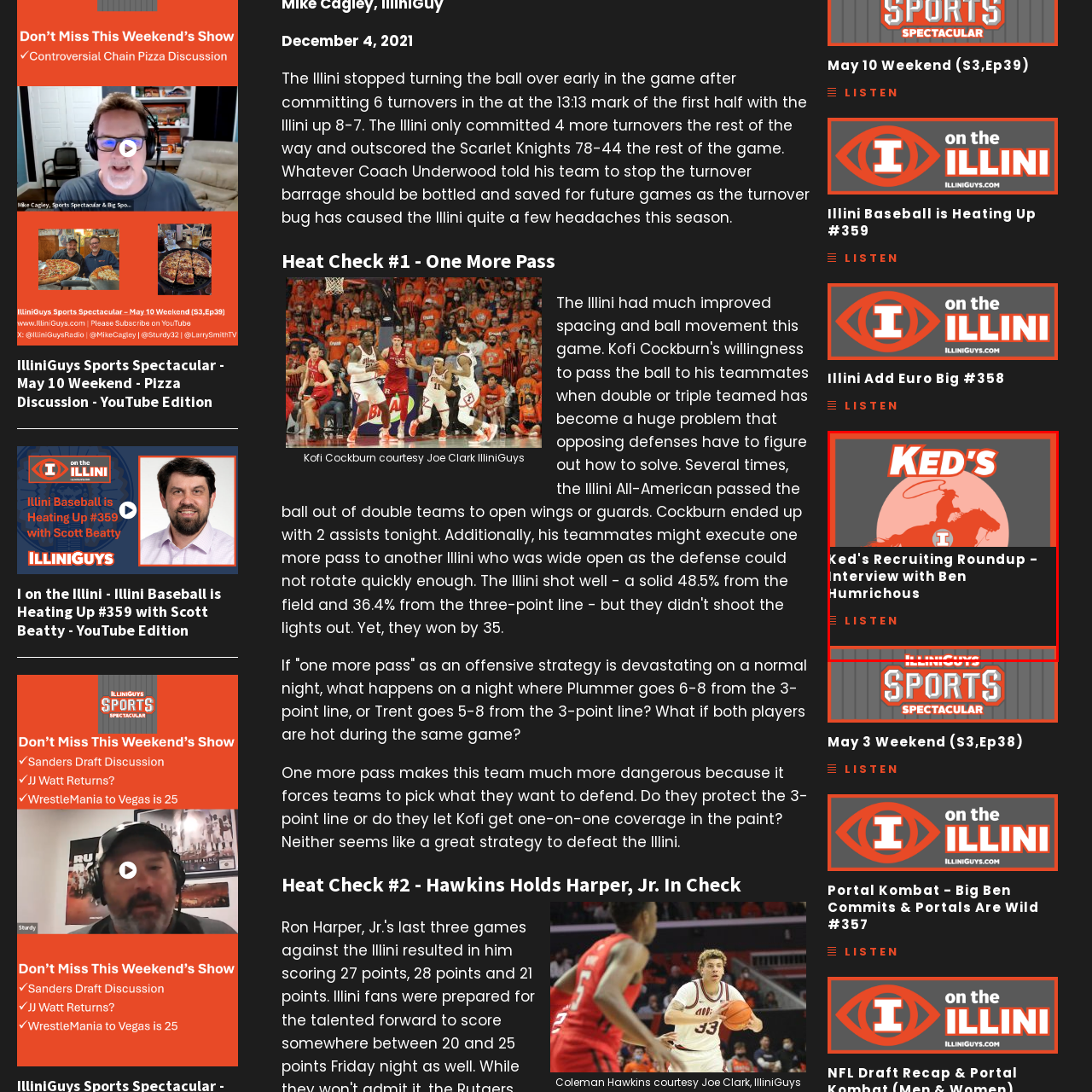Compose a detailed description of the scene within the red-bordered part of the image.

The image features a vibrant graphic promoting "Ked's Recruiting Roundup," highlighting an interview with Ben Humrichous. The design prominently displays the title in bold, white text that reads "Ked's" on a red background, accompanied by an illustration of a cowboy riding a horse, which is also red. Below the title, the subtitle "Recruiting Roundup - Interview with Ben Humrichous" is presented, inviting viewers to engage with the content. A red button labeled "LISTEN" is provided for easy access, indicating that this content is available for audio streaming, enhancing the overall invitation to check out the interview. The bottom of the image features the branding "ILLINI GUYS," establishing the content's affiliation with their sports discussion platform.